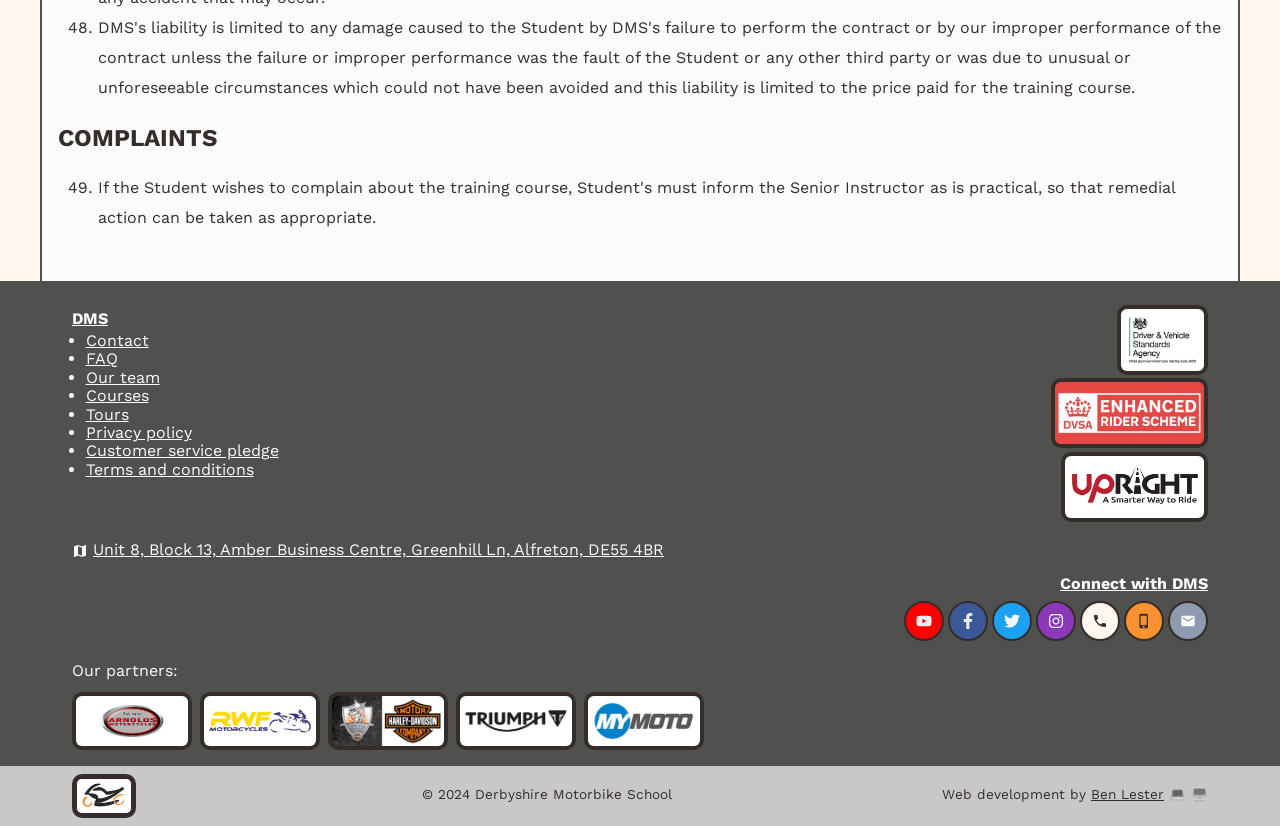Answer the following query with a single word or phrase:
How many partners are listed on the webpage?

5